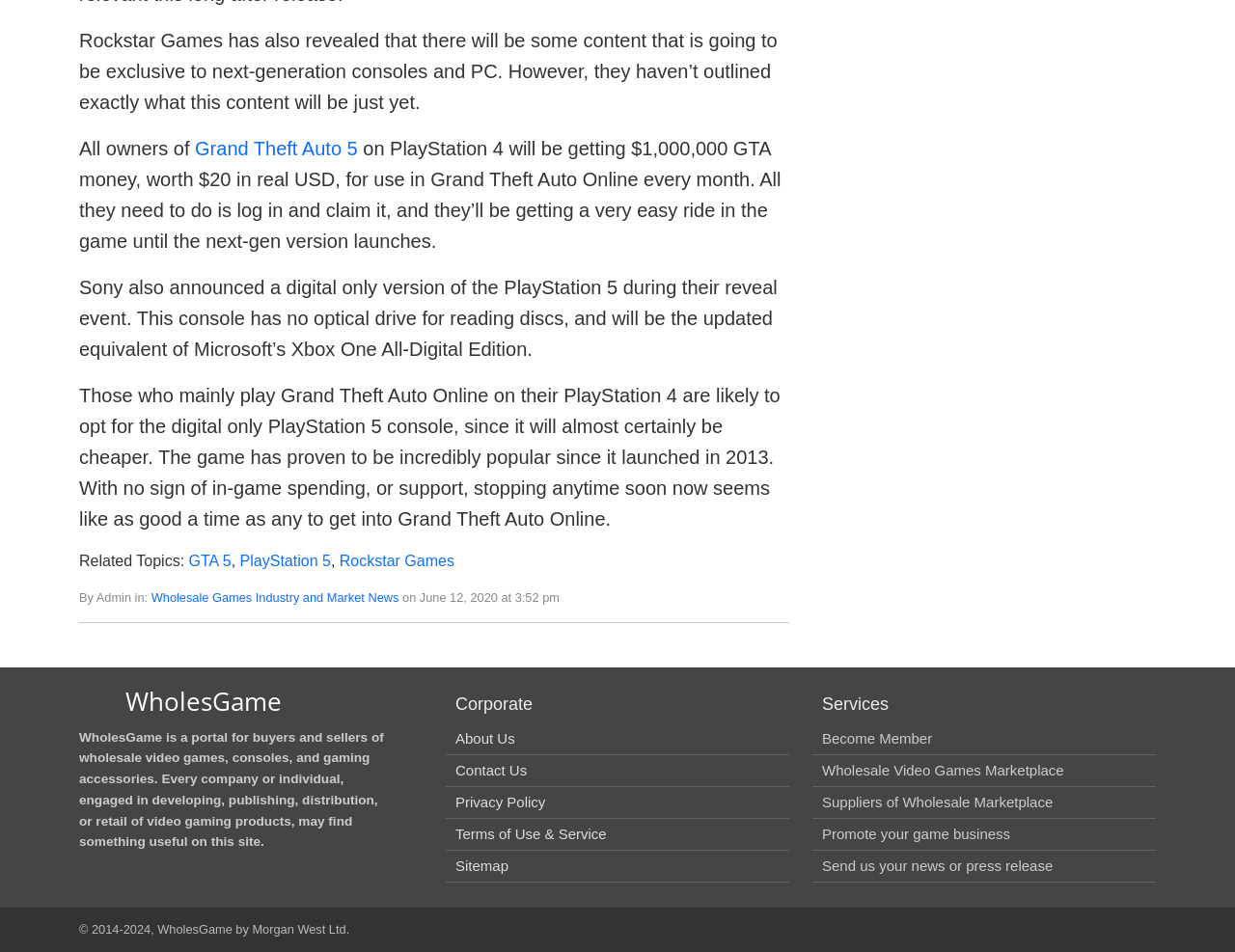What is the purpose of WholesGame?
Using the image, answer in one word or phrase.

Portal for buyers and sellers of wholesale video games